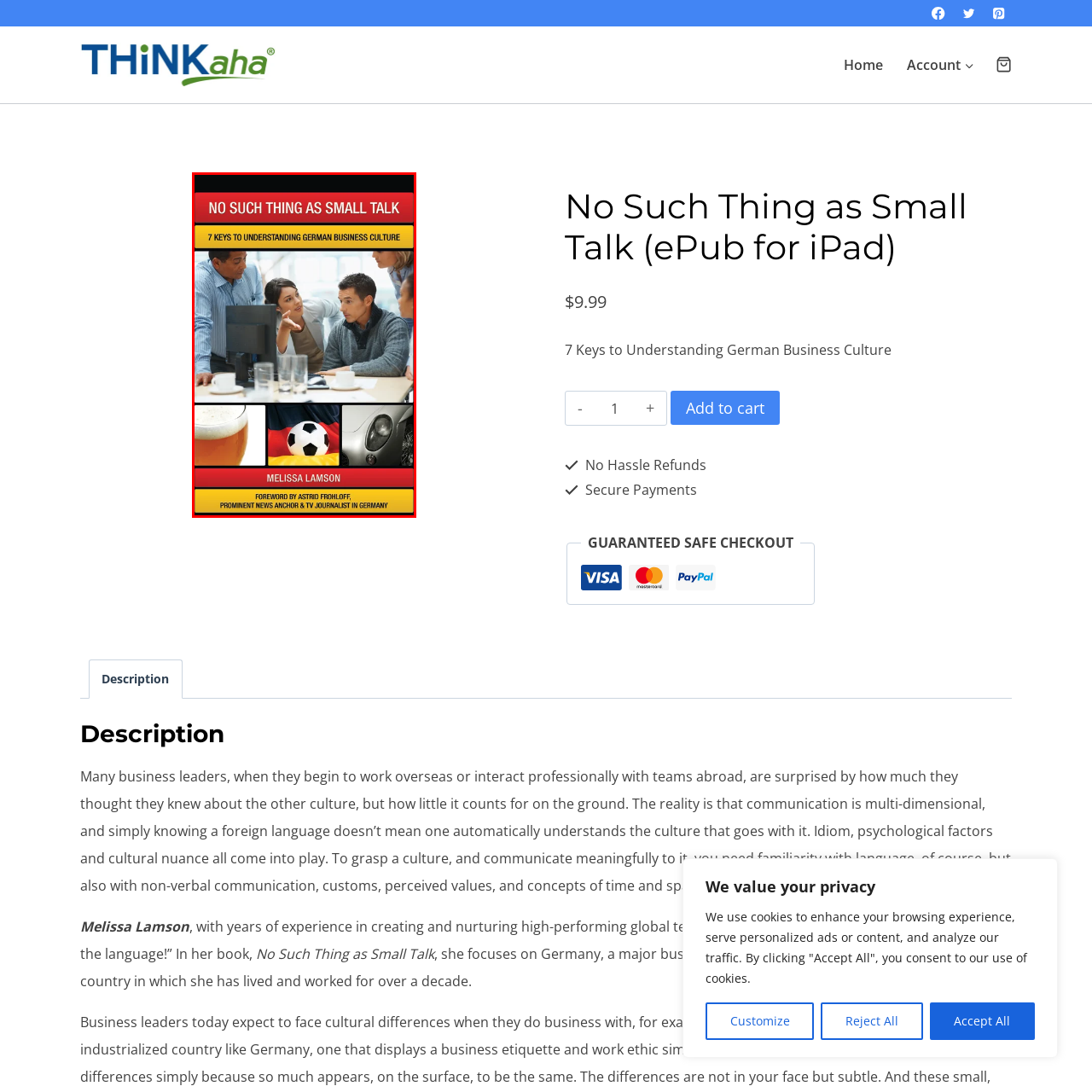Generate a detailed caption for the image within the red outlined area.

The image is the book cover for "No Such Thing as Small Talk" by Melissa Lamson. The title is prominently displayed in bold red text at the top, accompanied by a subtitle that reads "7 Keys to Understanding German Business Culture." Below the title, there's an image of a business meeting featuring diverse professionals engaged in discussion, conveying a dynamic workplace environment. The background showcases symbolic elements of German culture, including a pint of beer, a soccer ball, and an image of a sleek automobile, which further emphasize the themes of communication and cultural understanding. At the bottom, Melissa Lamson’s name is featured, along with a foreword acknowledgment by Astrid Frohloff, a notable news anchor and TV journalist in Germany. The overall design combines professional and cultural visuals to reflect the book's focus on navigating business interactions in Germany.